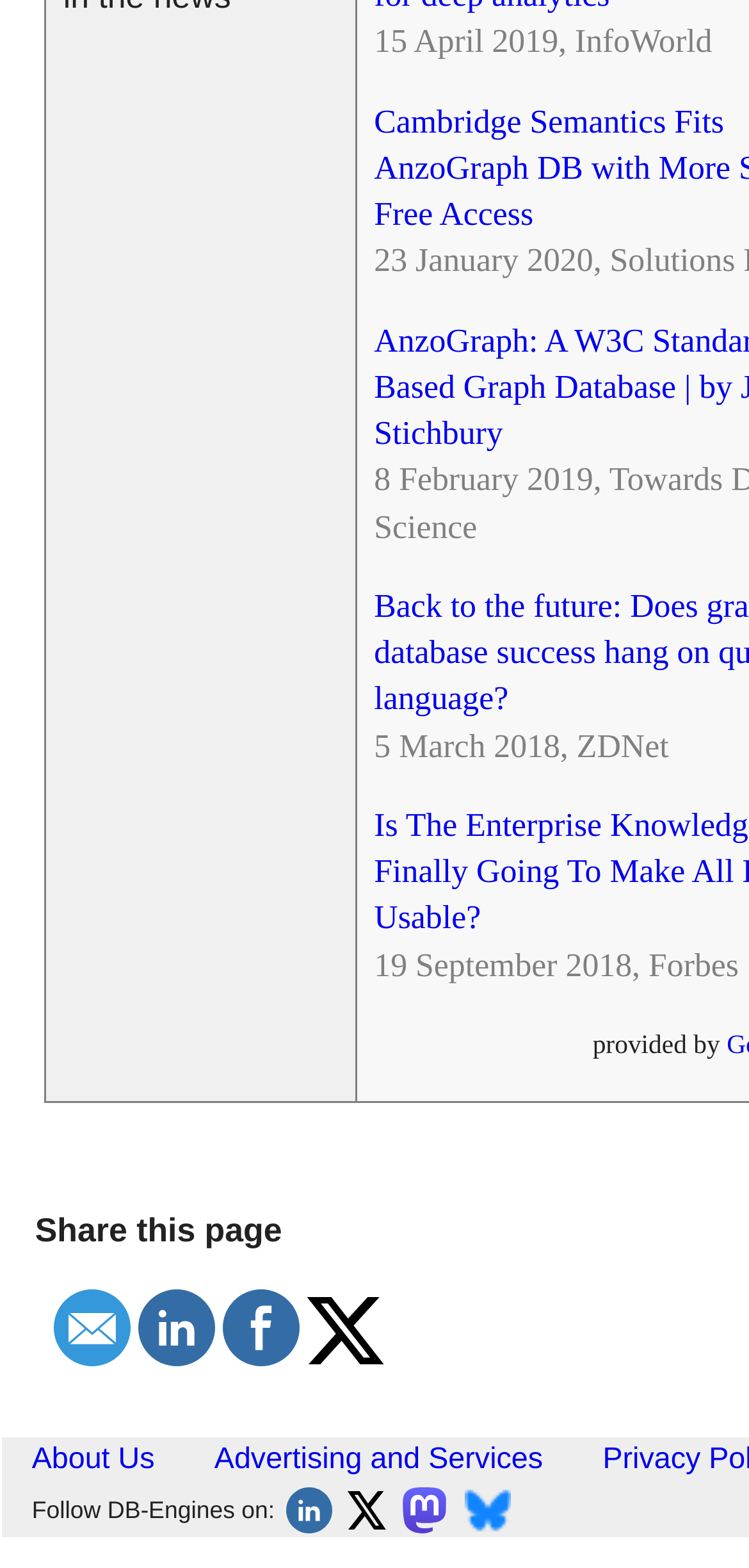Show the bounding box coordinates of the element that should be clicked to complete the task: "Tweet".

[0.406, 0.855, 0.519, 0.879]